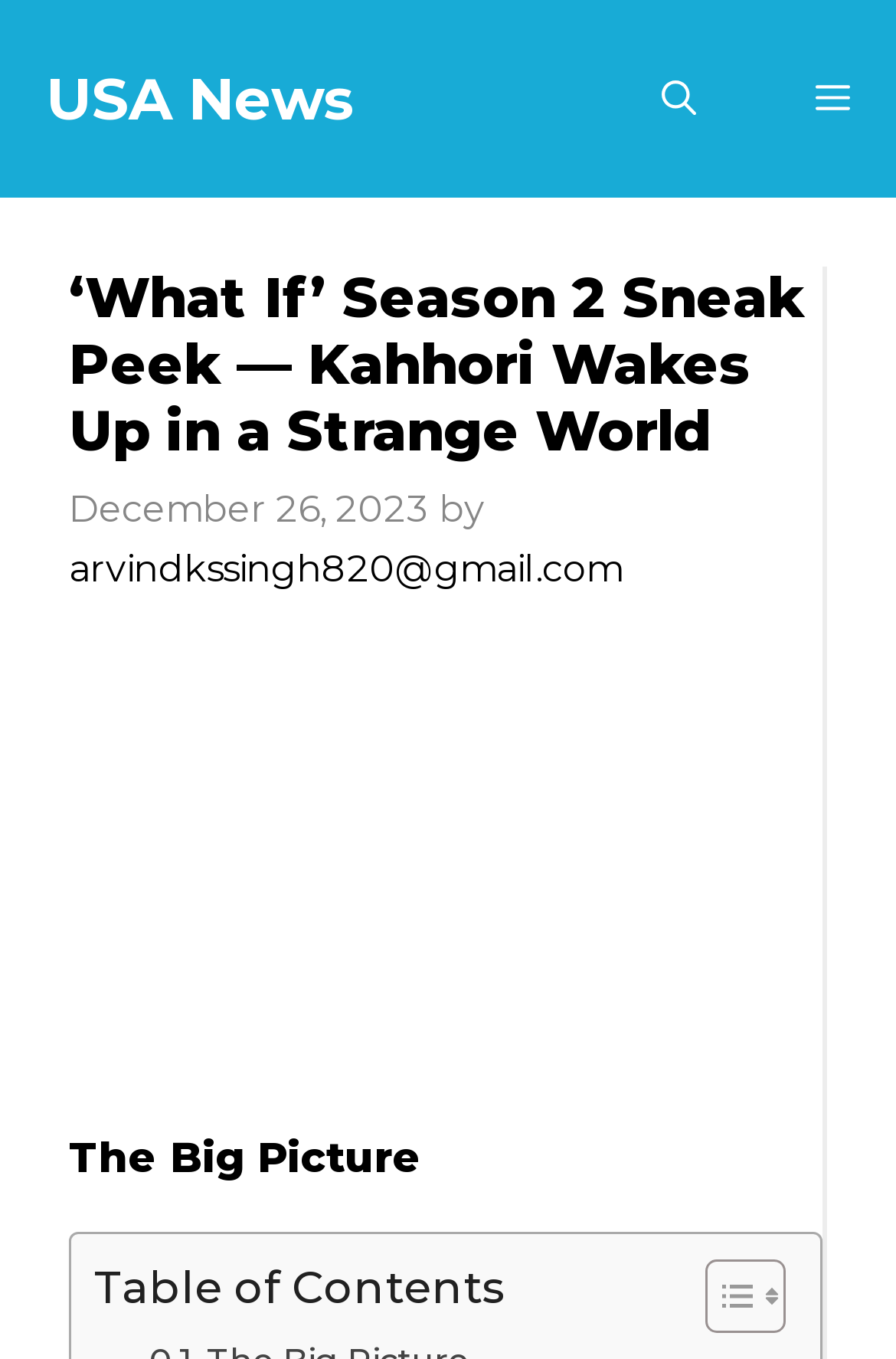Detail the webpage's structure and highlights in your description.

The webpage appears to be an article about the second season of Marvel's animated anthology series "What If...?". At the top left of the page, there is a link to "USA News". Next to it, on the top right, there is a button labeled "Menu" and another button labeled "Open search". 

Below these buttons, there is a header section that spans almost the entire width of the page. Within this section, there is a heading that reads "‘What If’ Season 2 Sneak Peek — Kahhori Wakes Up in a Strange World". Below this heading, there is a time stamp indicating the article was published on December 26, 2023, followed by the author's name, "arvindkssingh820@gmail.com", which is a clickable link.

Further down the page, there is another heading that reads "The Big Picture". Below this heading, there is a table of contents section that takes up about three-quarters of the page width. Within this section, there is a static text that reads "Table of Contents" and a link to toggle the table of content. The toggle link is accompanied by two small images.